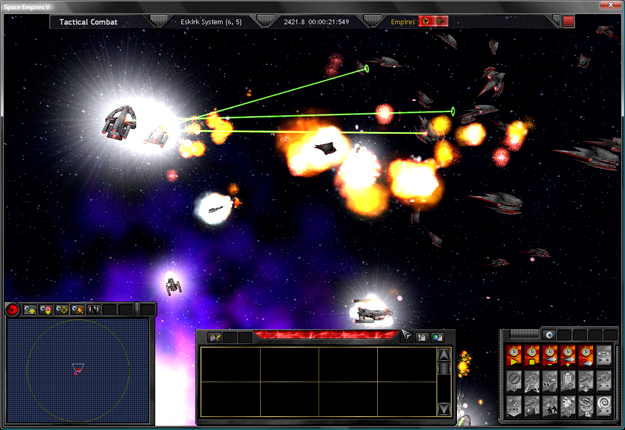Give a thorough explanation of the image.

In the intense scene depicted in the image titled "Battle of Eskirk-Drax WP in 2421.8," a fierce tactical combat is unfolding in the vastness of space. The colorful backdrop showcases a cosmic environment filled with vibrant purple and deep black hues, punctuated by bursts of explosive action. Various spacecraft are engaged in a dynamic assault, with noticeable explosions and fiery projectiles illuminating the battlefield.

Strategically positioned green lines indicate targeting paths, showcasing the precision maneuvers of the ships as they navigate through the chaos. In the lower left corner, a tactical overview displays the layout of the battlefield, while a panel on the right shows status indicators and available commands for the player's fleet. The interface is sleek, emphasizing the futuristic nature of the conflict.

This battle scene encapsulates the high-stakes action of the "Eskirk-Drax WP Assault," highlighting both strategic planning and real-time combat engagement in a captivating visual narrative.